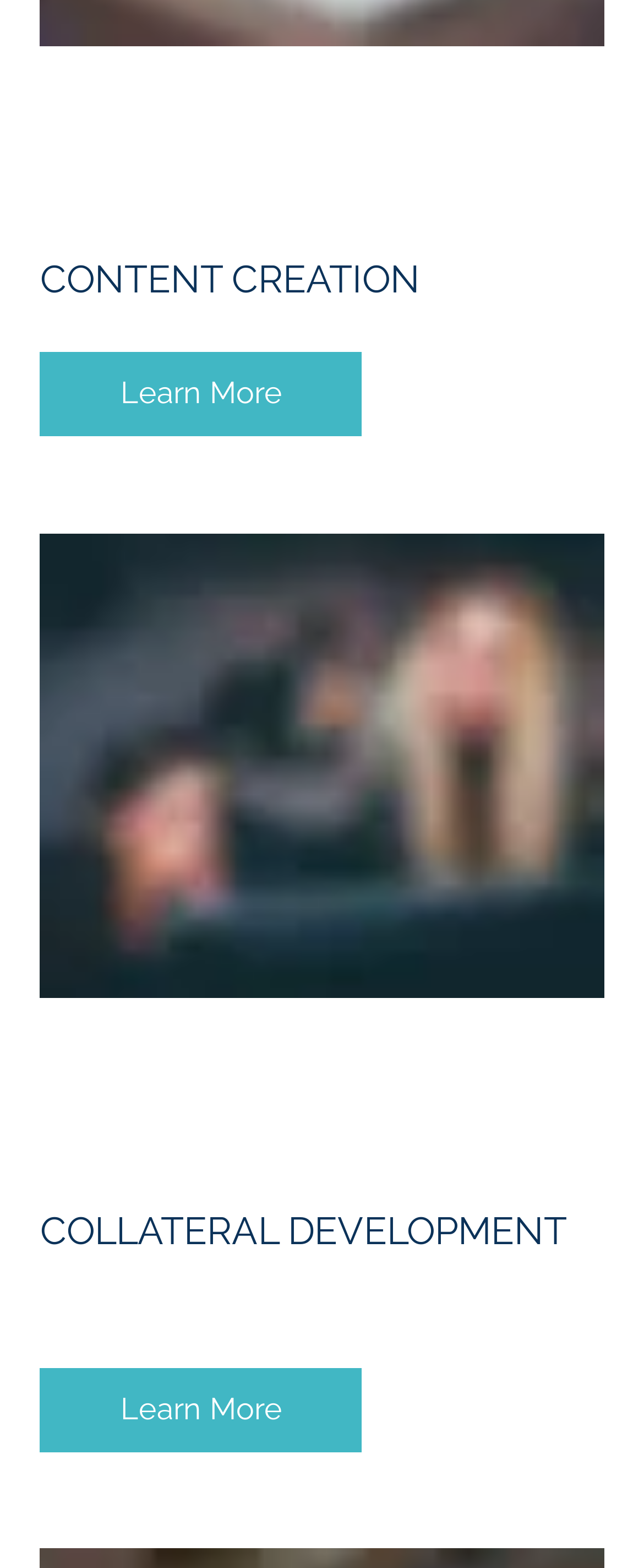How many social media platforms are listed?
Kindly give a detailed and elaborate answer to the question.

In the 'Social Bar' section, there are three social media platforms listed: facebook, twitter, and linkedin.